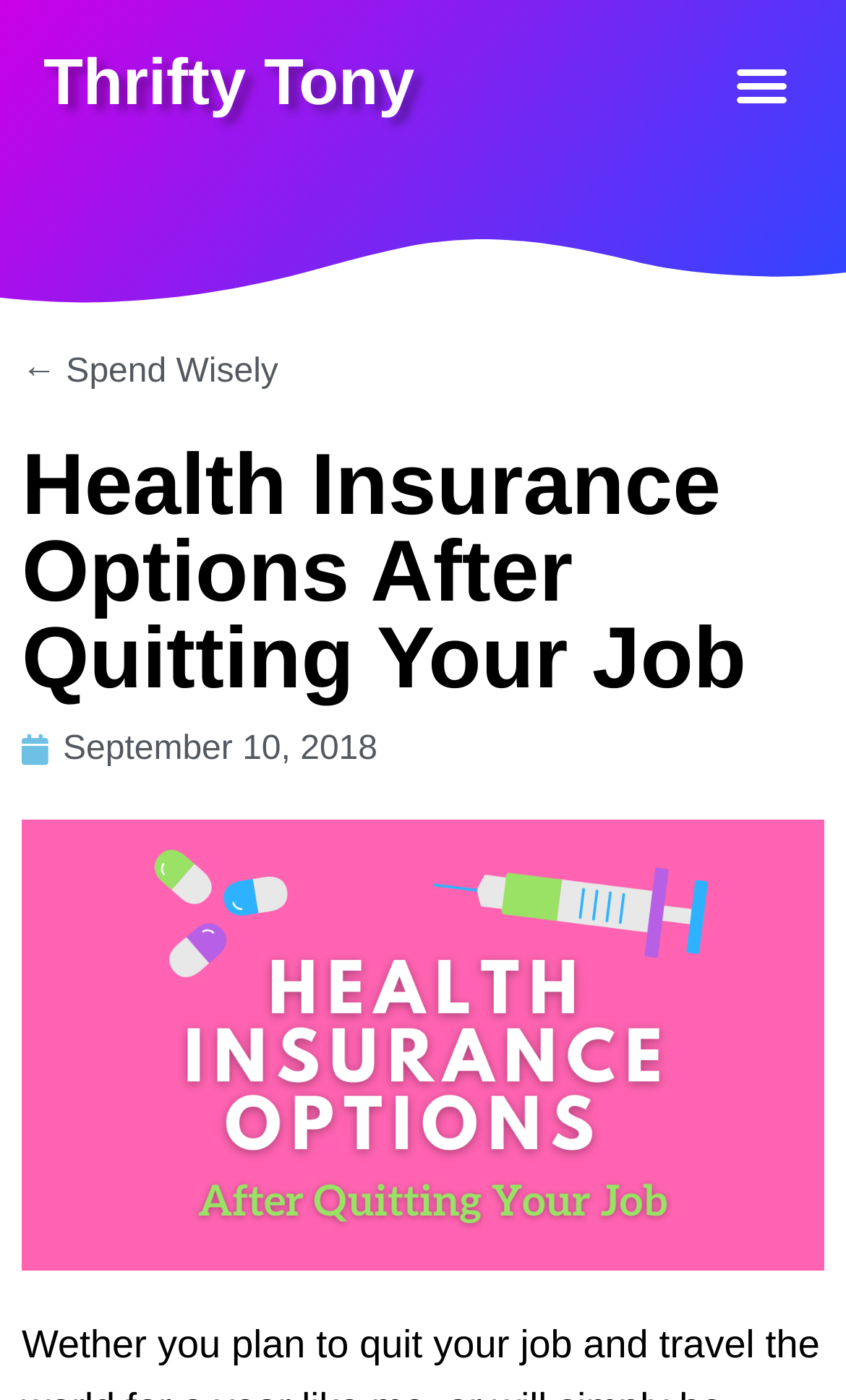Provide the bounding box coordinates for the UI element that is described as: "Menu".

[0.853, 0.032, 0.949, 0.09]